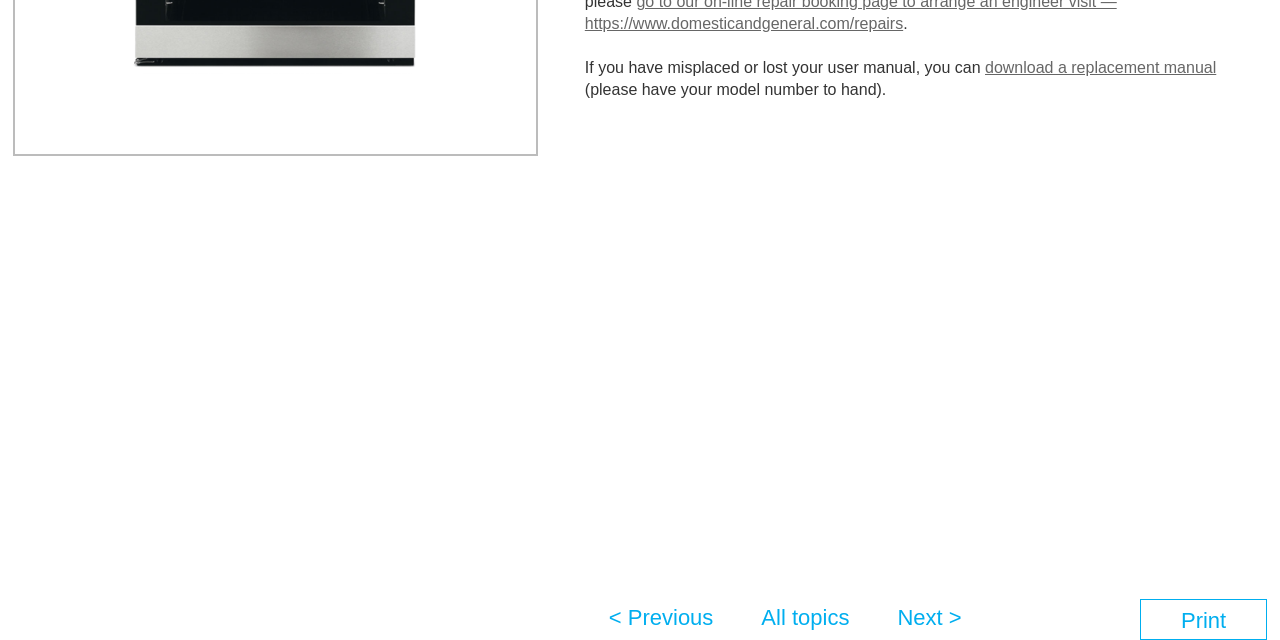Find the bounding box coordinates for the HTML element specified by: "Print".

[0.923, 0.95, 0.958, 0.989]